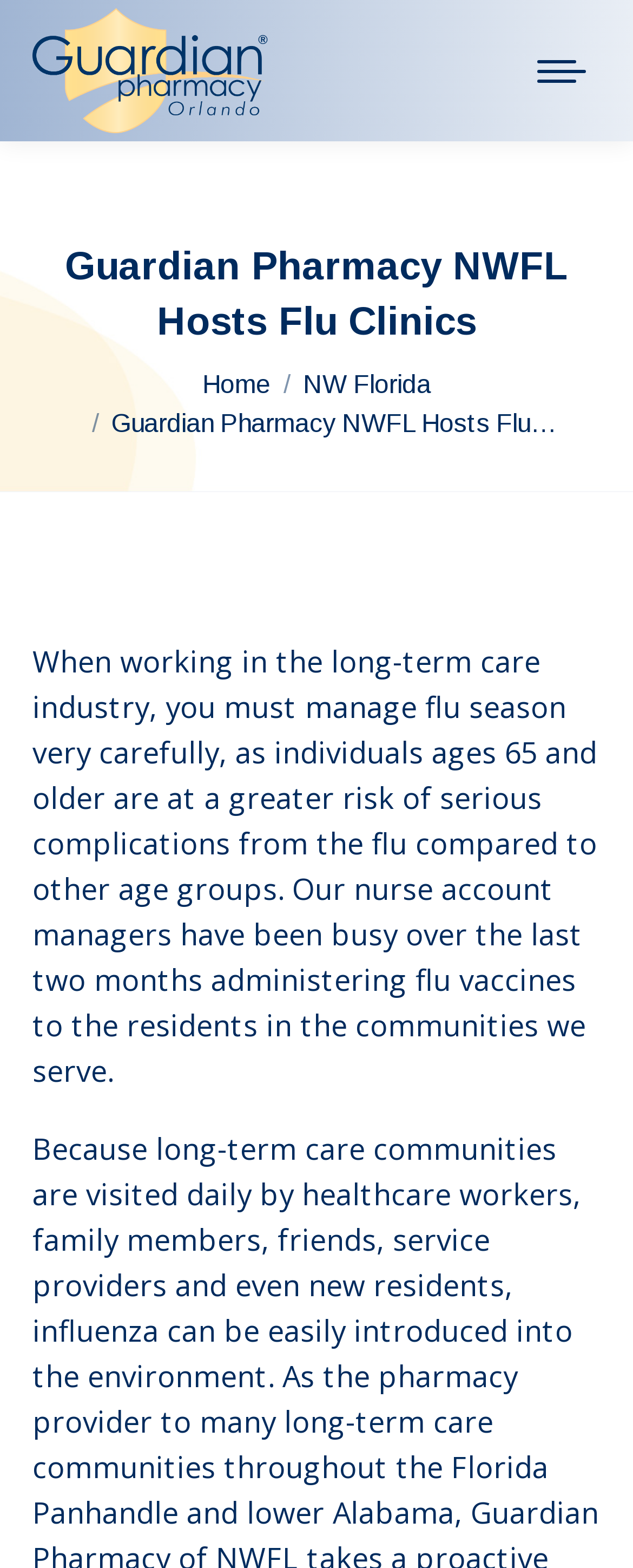From the webpage screenshot, predict the bounding box coordinates (top-left x, top-left y, bottom-right x, bottom-right y) for the UI element described here: NW Florida

[0.478, 0.236, 0.681, 0.254]